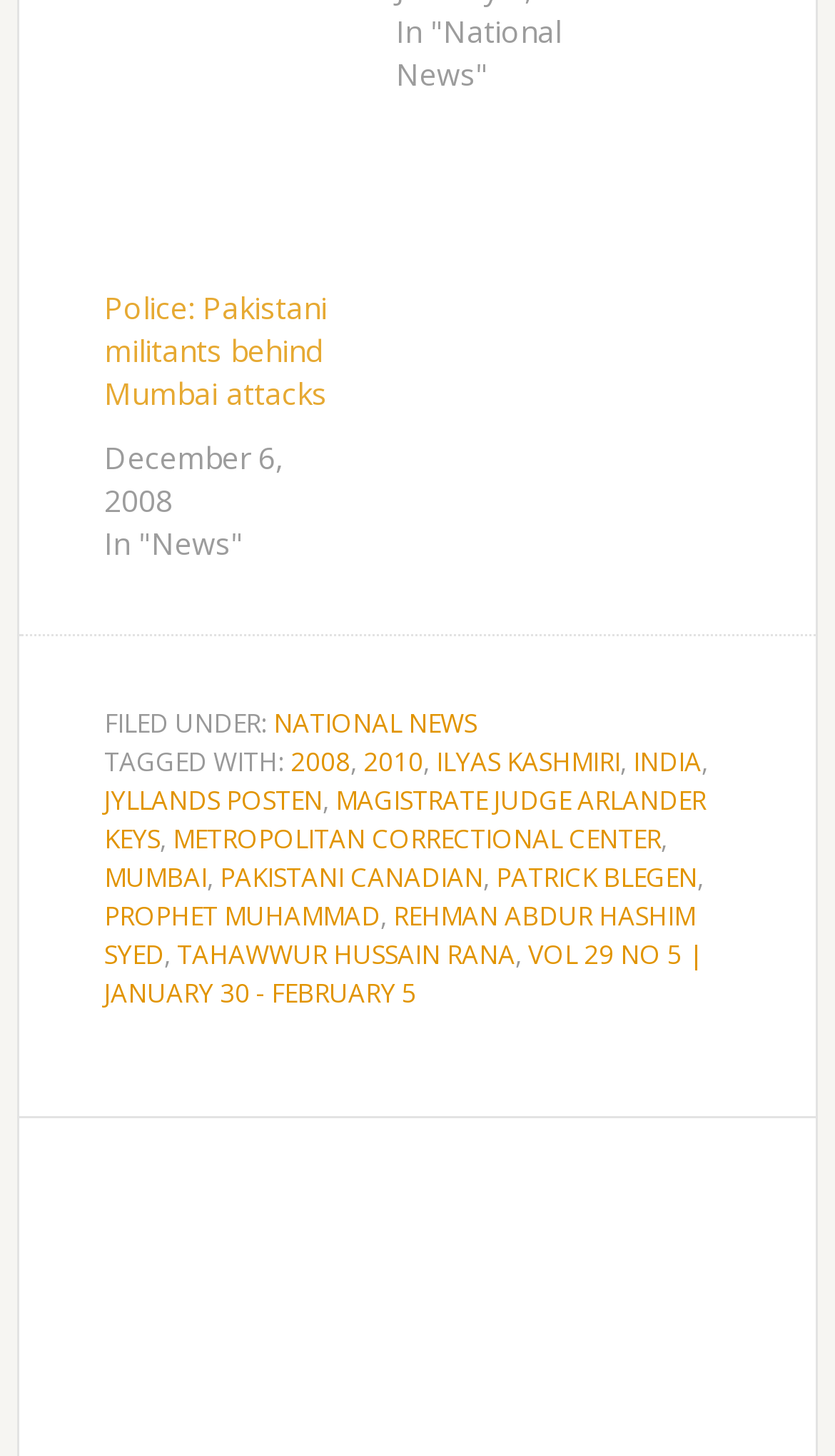Show the bounding box coordinates of the element that should be clicked to complete the task: "Learn more about ILYAS KASHMIRI".

[0.523, 0.51, 0.743, 0.535]